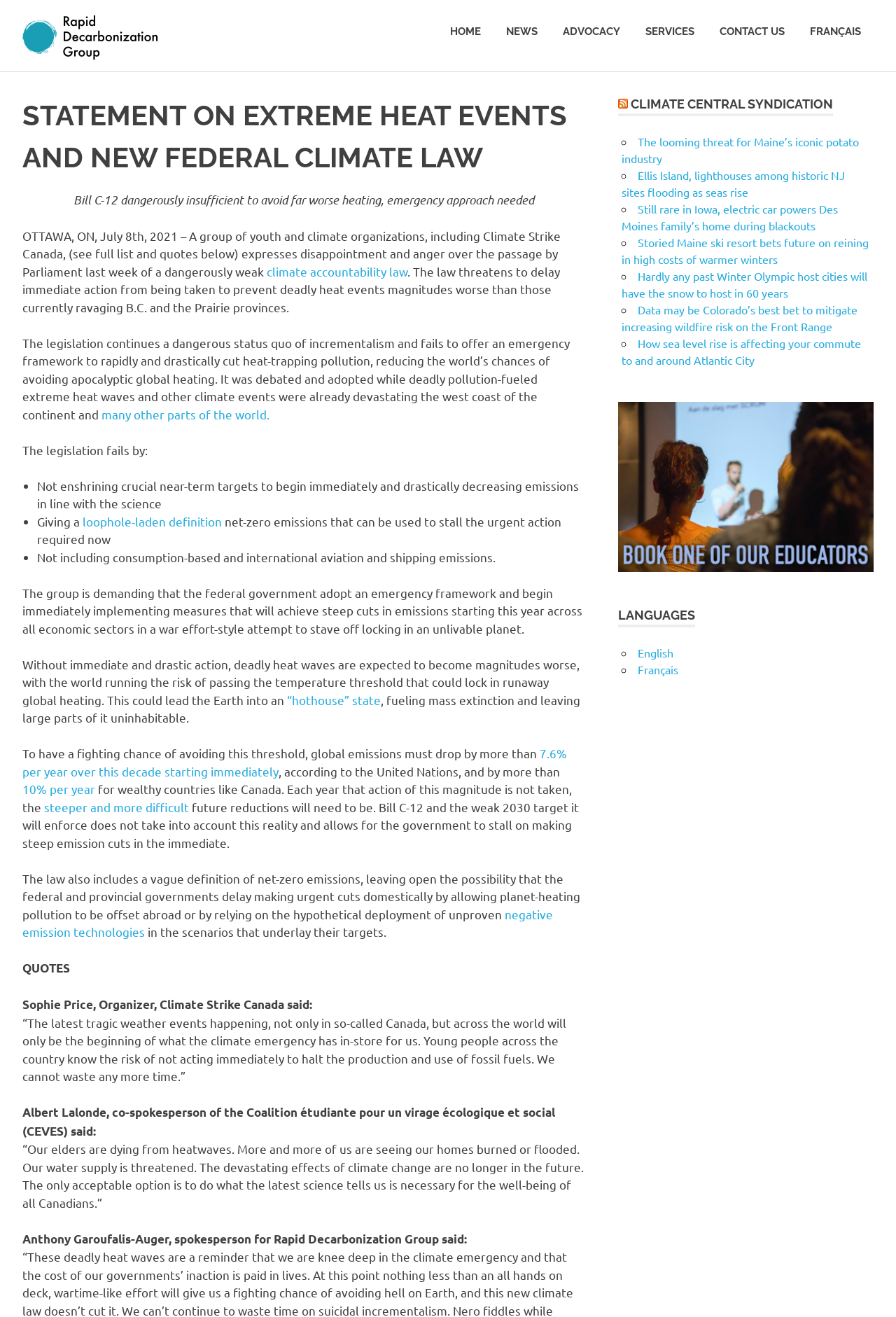What is the target for global emissions reduction?
Using the image as a reference, give an elaborate response to the question.

According to the webpage, the United Nations recommends that global emissions must drop by more than 7.6% per year over this decade starting immediately to have a fighting chance of avoiding the temperature threshold that could lock in runaway global heating.